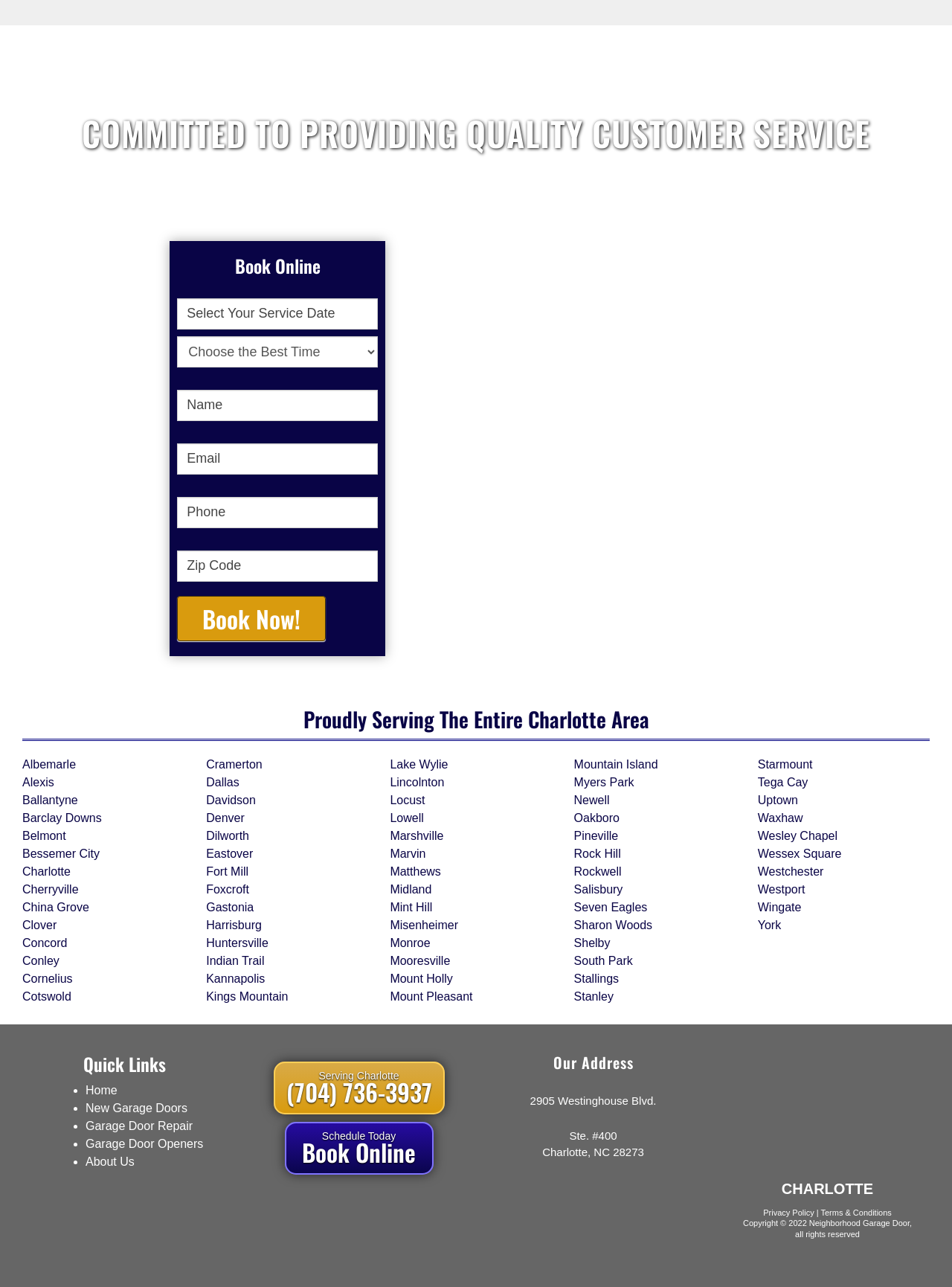Determine the bounding box coordinates of the section I need to click to execute the following instruction: "View services in Charlotte". Provide the coordinates as four float numbers between 0 and 1, i.e., [left, top, right, bottom].

[0.023, 0.672, 0.074, 0.682]